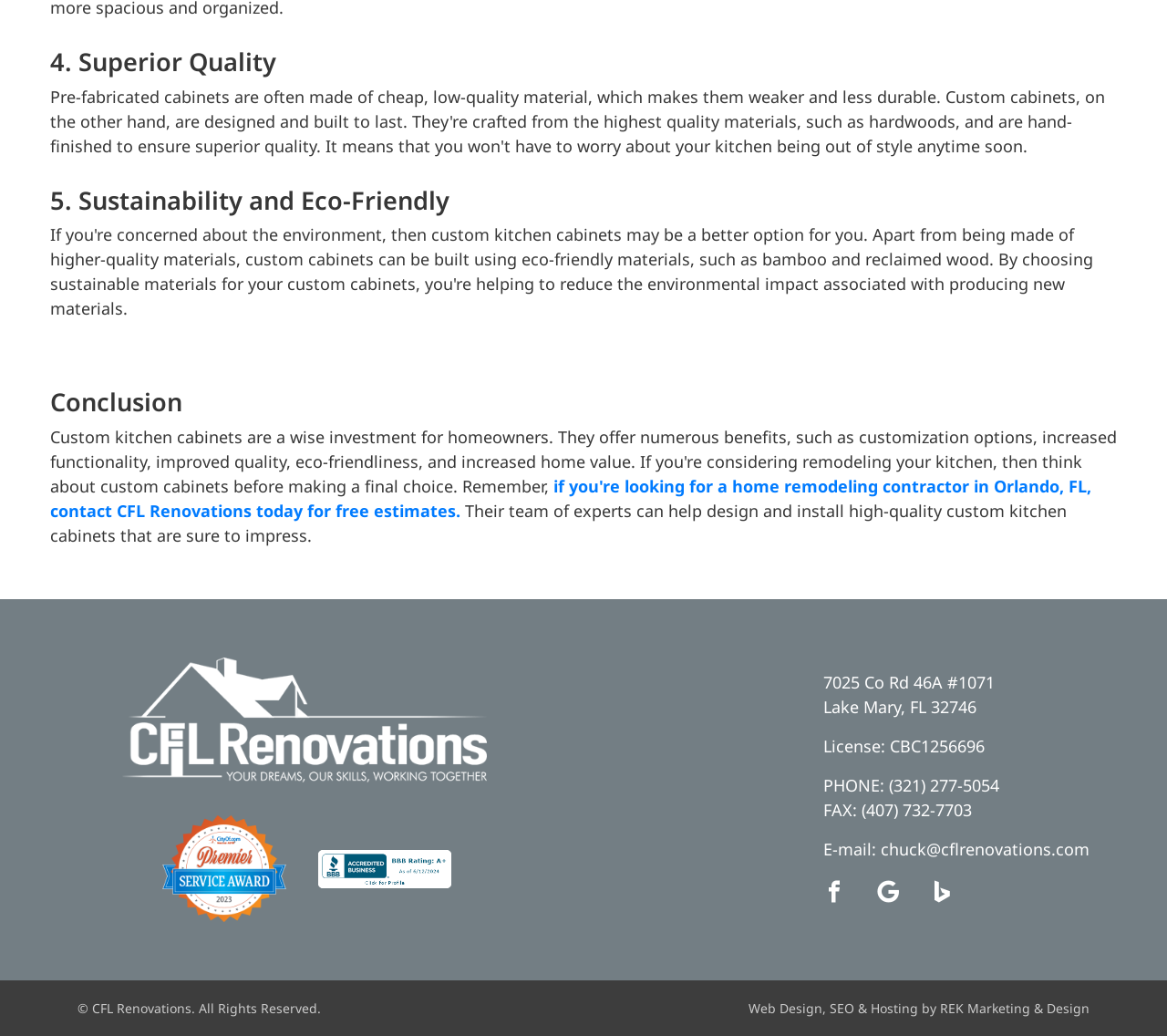From the image, can you give a detailed response to the question below:
What award did the contractor receive in 2023?

The award can be found in the link element with the text 'CityOf.com Premier Service Award - 2023' which is located near the bottom of the page.